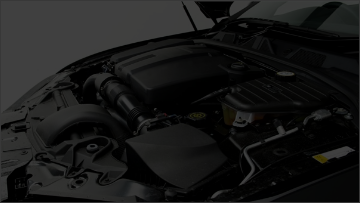Using details from the image, please answer the following question comprehensively:
What is the theme emphasized in the image?

The image perfectly encapsulates the theme of advanced transportation applications, emphasizing the role of innovative materials in the automotive industry, which suggests that the theme emphasized in the image is advanced transportation applications.